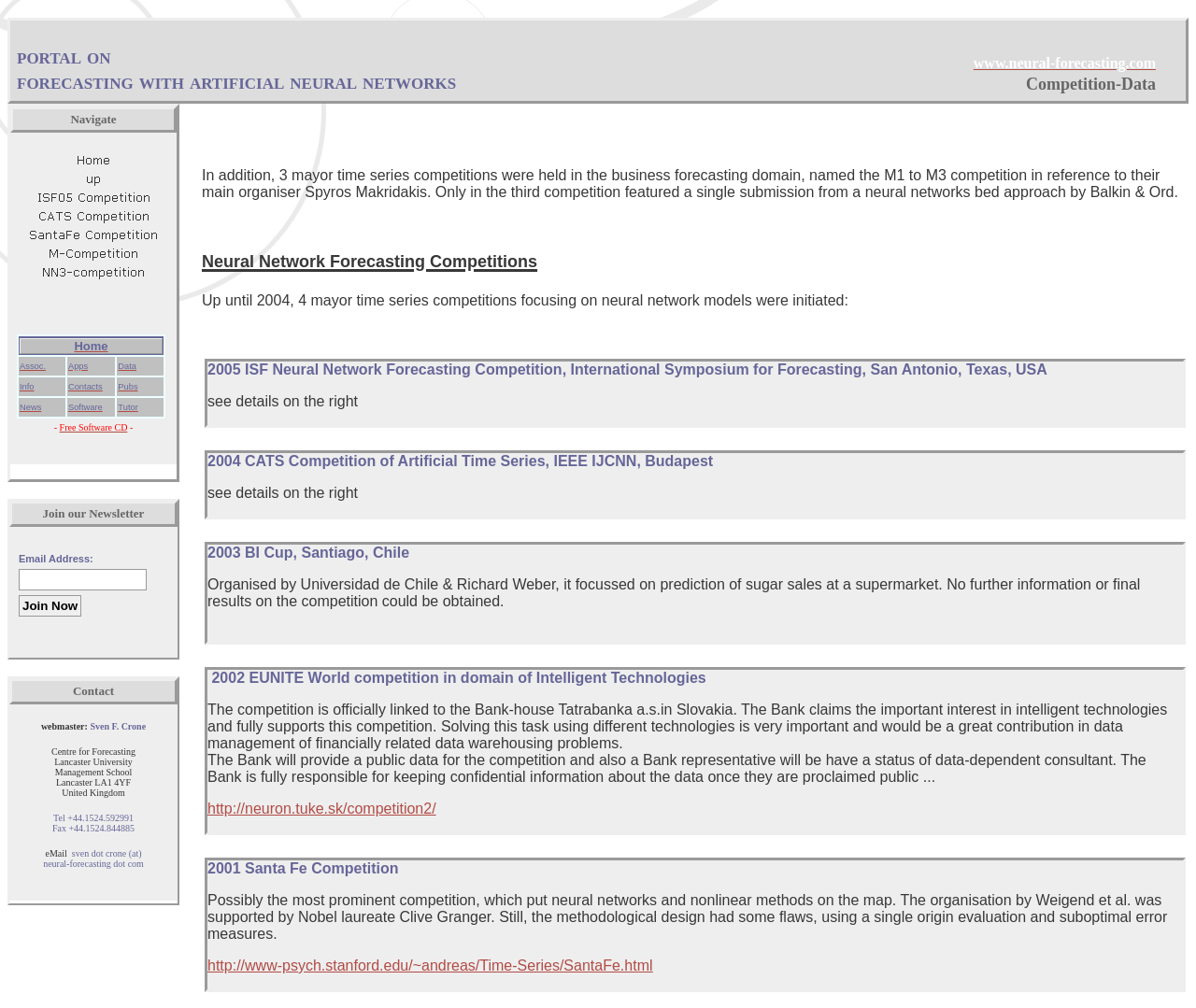Determine the bounding box coordinates of the section I need to click to execute the following instruction: "Click on the ISF05 Competition link". Provide the coordinates as four float numbers between 0 and 1, i.e., [left, top, right, bottom].

[0.023, 0.192, 0.133, 0.208]